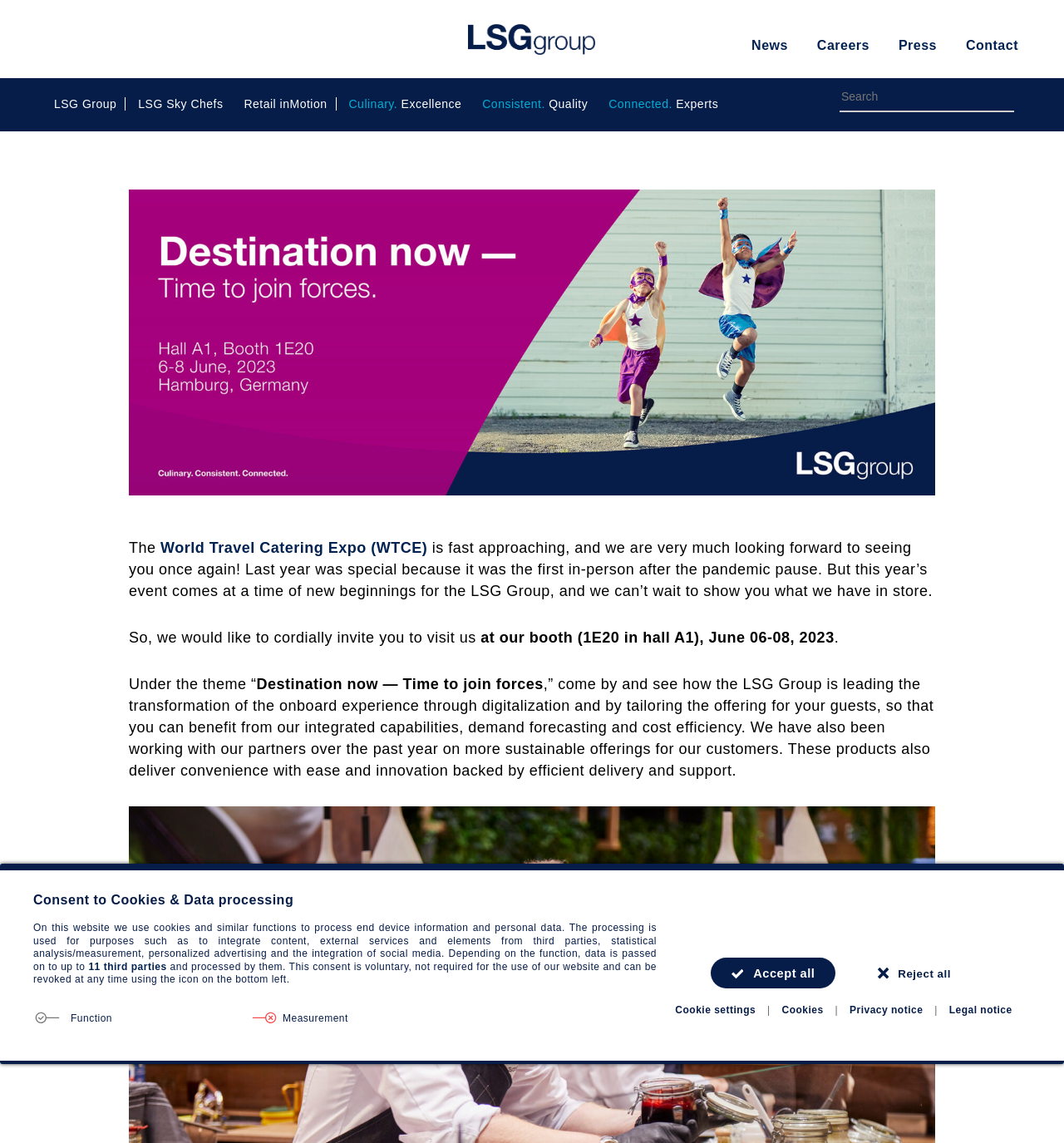Please reply with a single word or brief phrase to the question: 
What is the company mentioned on the webpage?

LSG Group